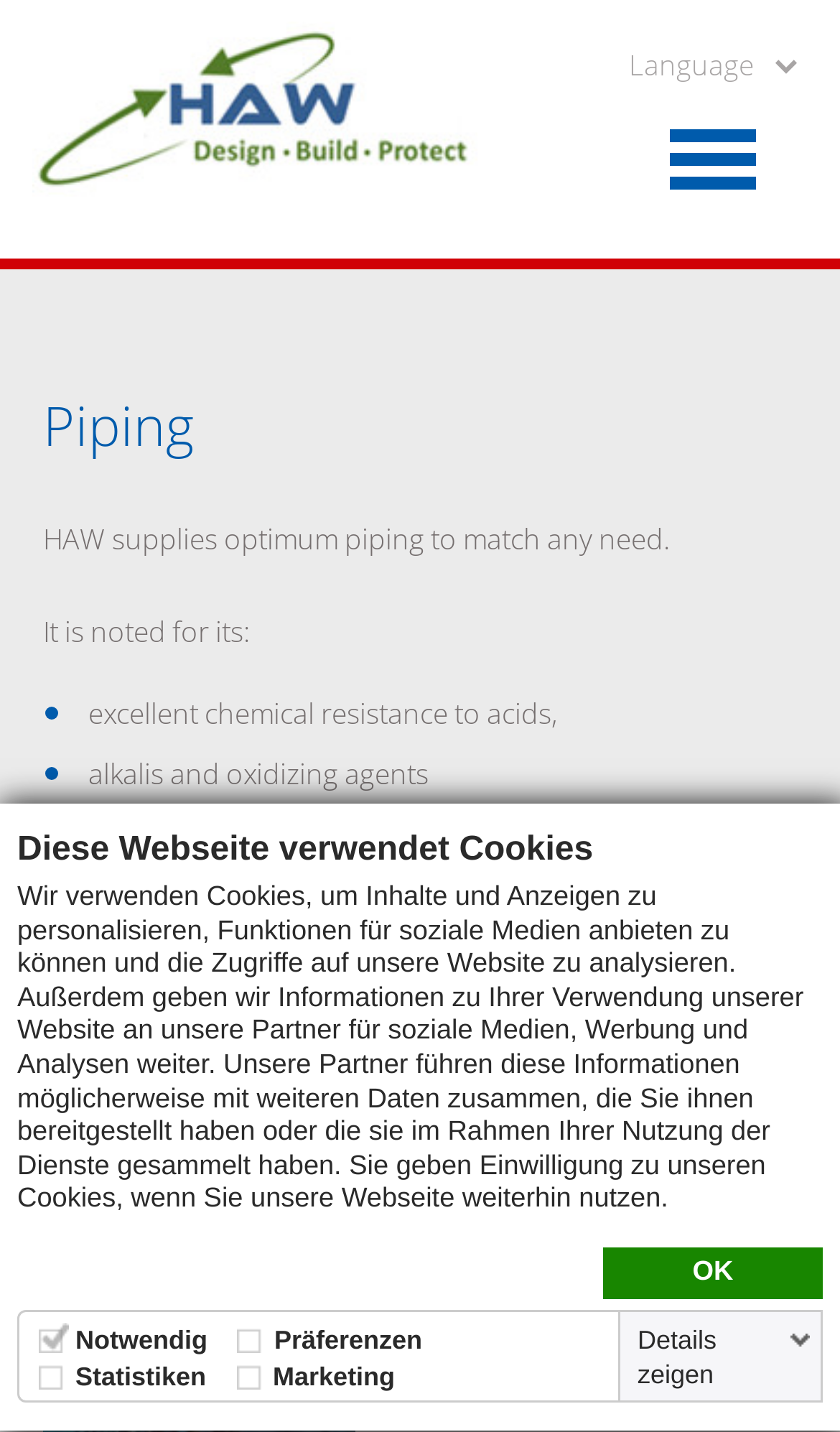Given the following UI element description: "OK", find the bounding box coordinates in the webpage screenshot.

[0.718, 0.871, 0.979, 0.907]